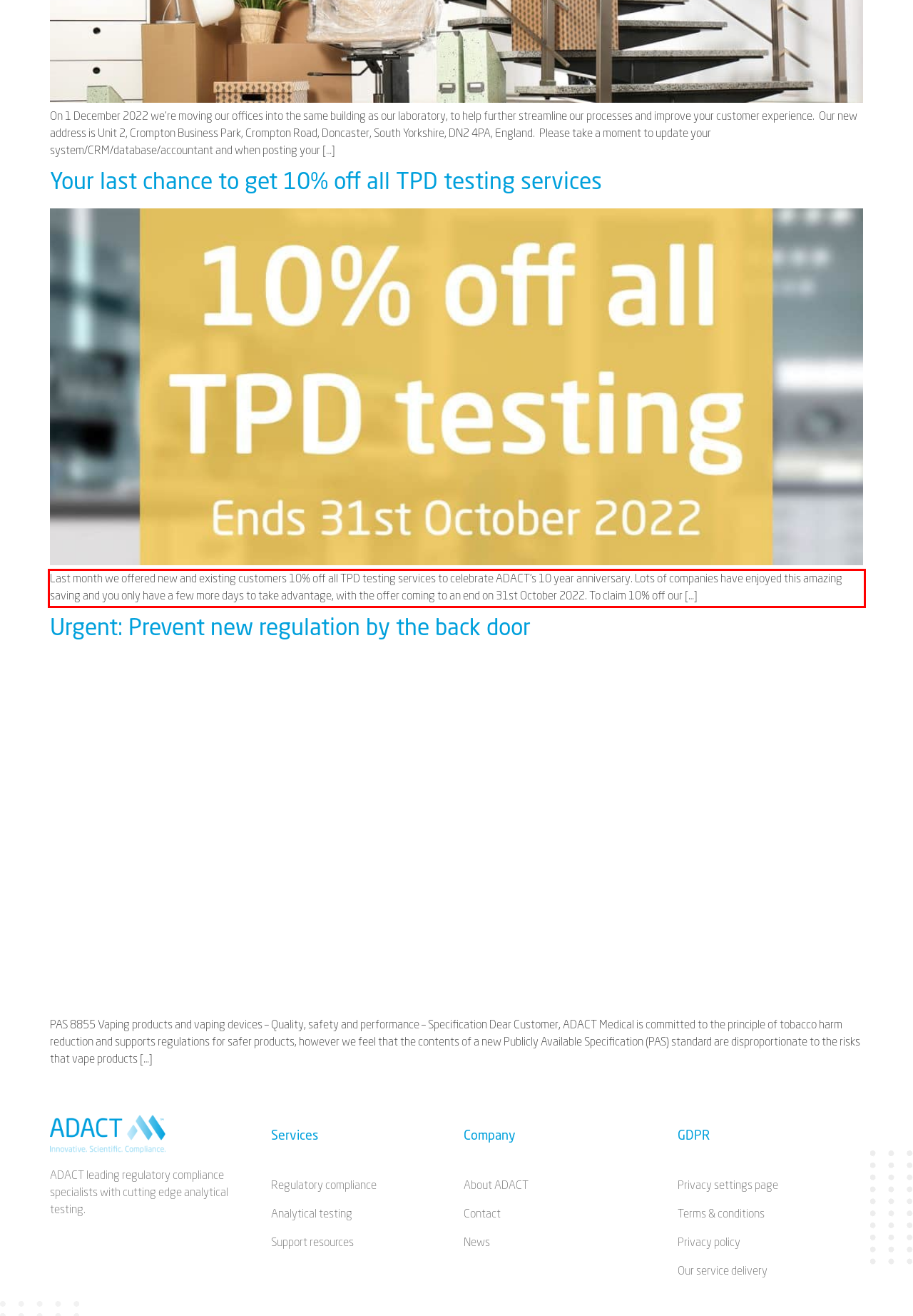Examine the webpage screenshot, find the red bounding box, and extract the text content within this marked area.

Last month we offered new and existing customers 10% off all TPD testing services to celebrate ADACT’s 10 year anniversary. Lots of companies have enjoyed this amazing saving and you only have a few more days to take advantage, with the offer coming to an end on 31st October 2022. To claim 10% off our […]